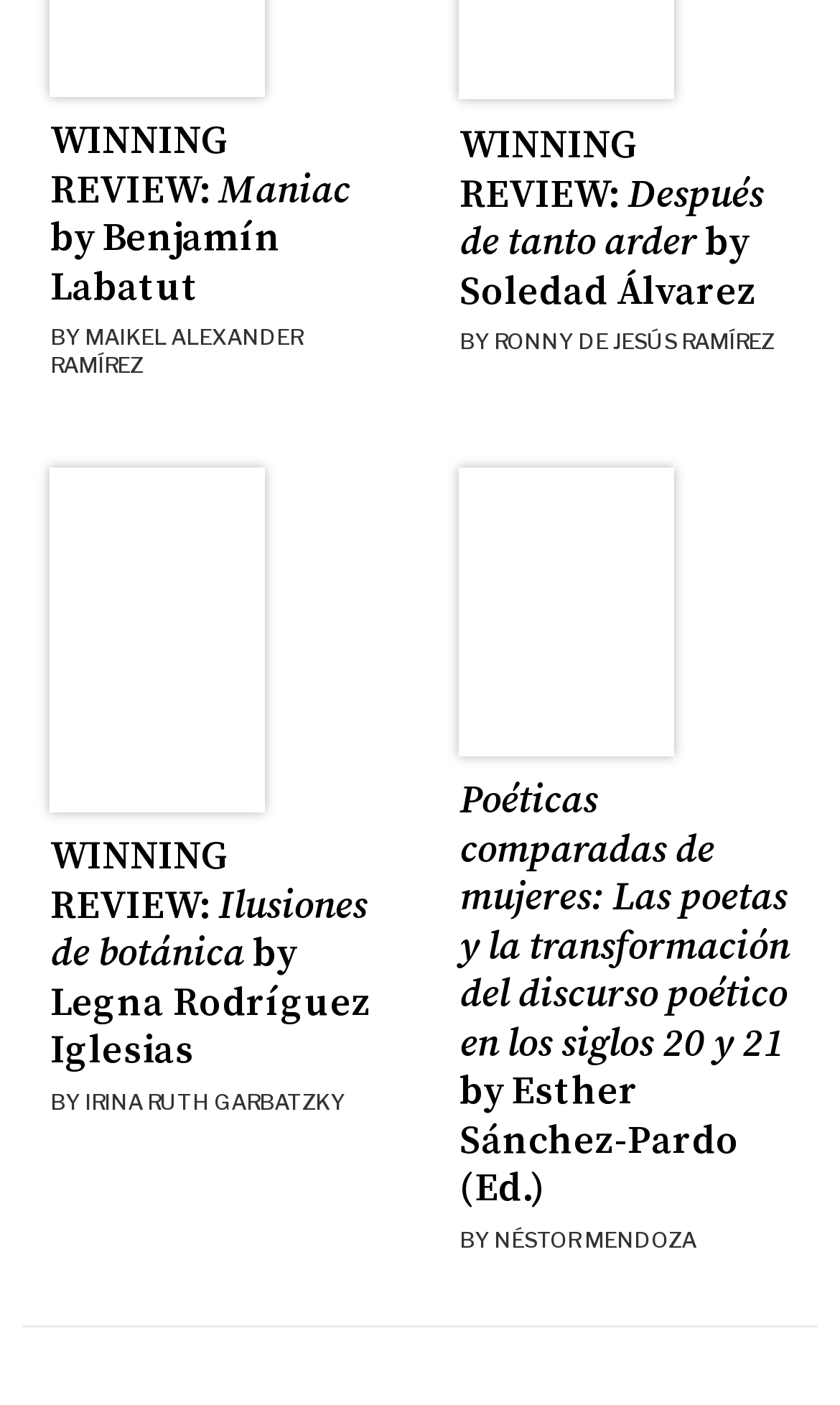Find the bounding box coordinates for the area that must be clicked to perform this action: "Search a classic game".

None